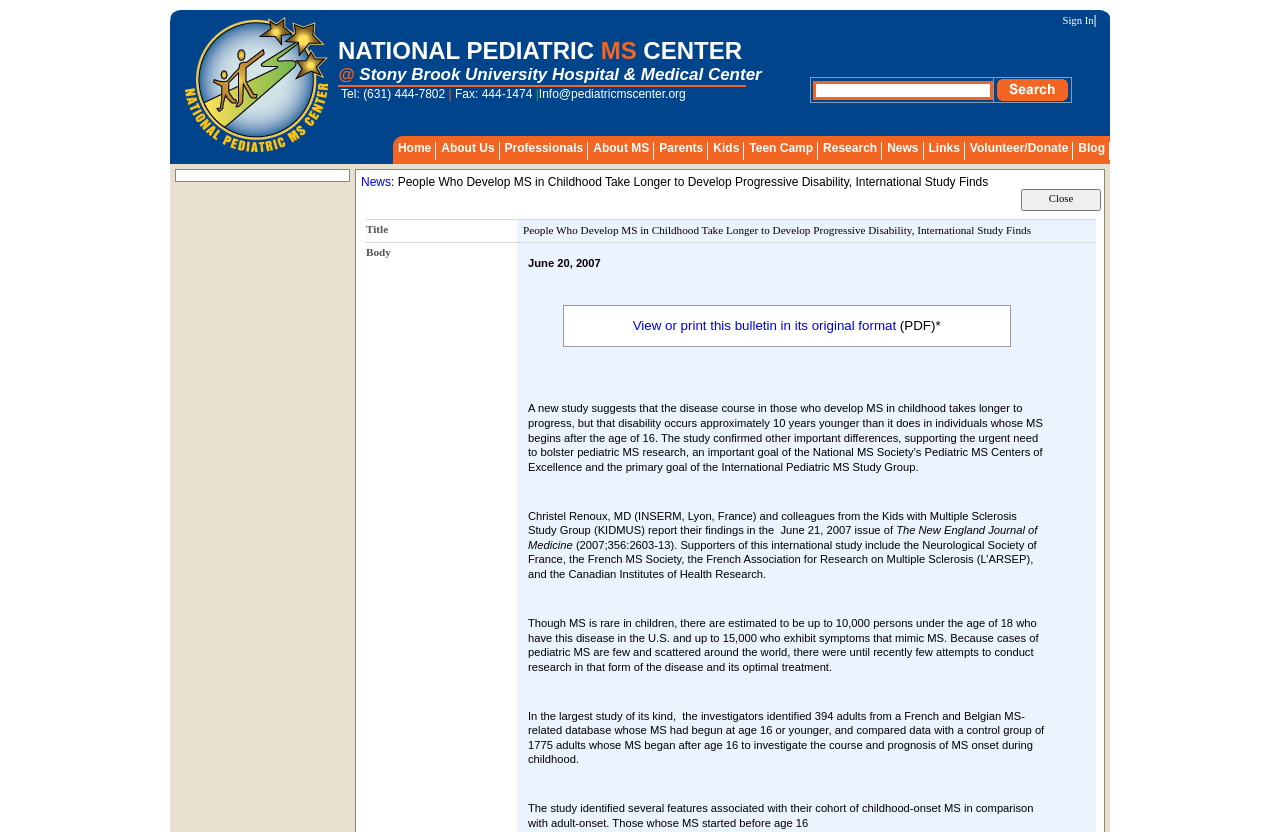Please identify the bounding box coordinates of the region to click in order to complete the task: "View About Us". The coordinates must be four float numbers between 0 and 1, specified as [left, top, right, bottom].

[0.341, 0.163, 0.39, 0.192]